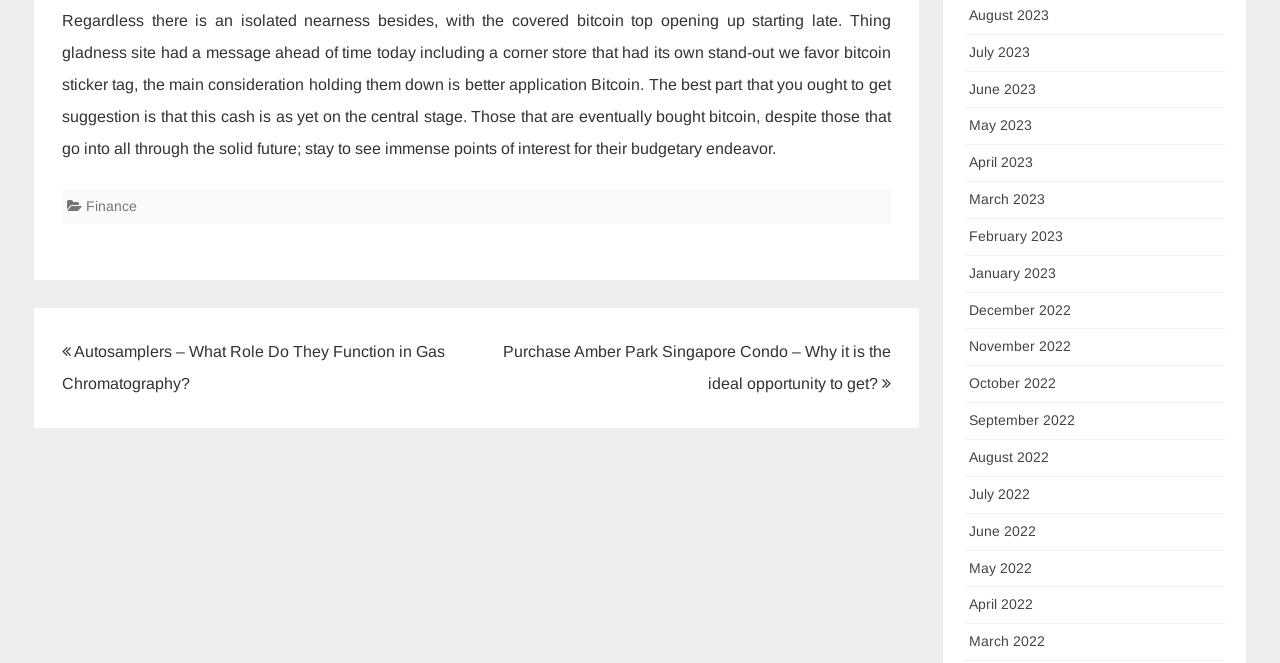How many links are in the footer section?
Please answer the question with a single word or phrase, referencing the image.

1